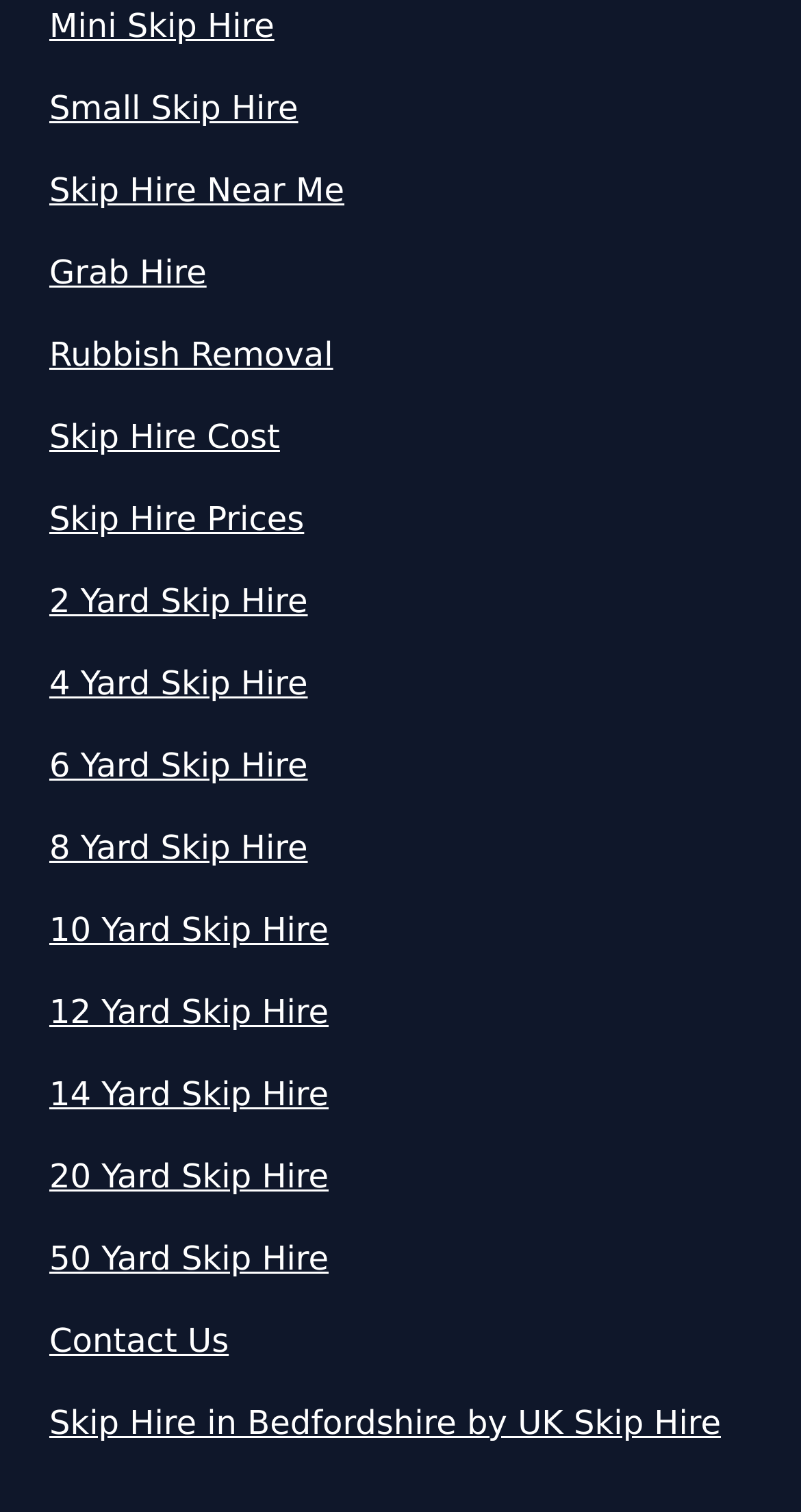Determine the bounding box coordinates of the element's region needed to click to follow the instruction: "View Skip Hire Prices". Provide these coordinates as four float numbers between 0 and 1, formatted as [left, top, right, bottom].

[0.062, 0.327, 0.938, 0.36]